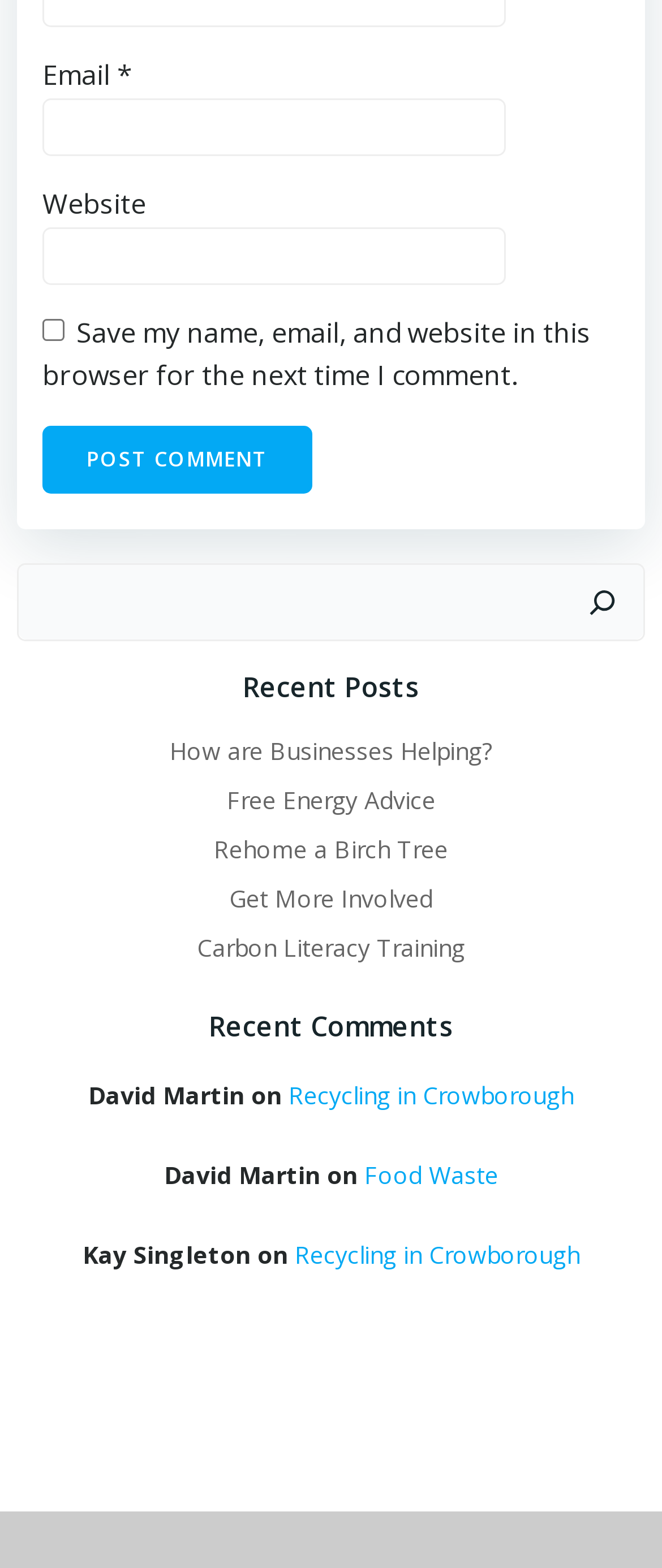Determine the bounding box coordinates for the UI element with the following description: "name="s"". The coordinates should be four float numbers between 0 and 1, represented as [left, top, right, bottom].

[0.028, 0.36, 0.849, 0.408]